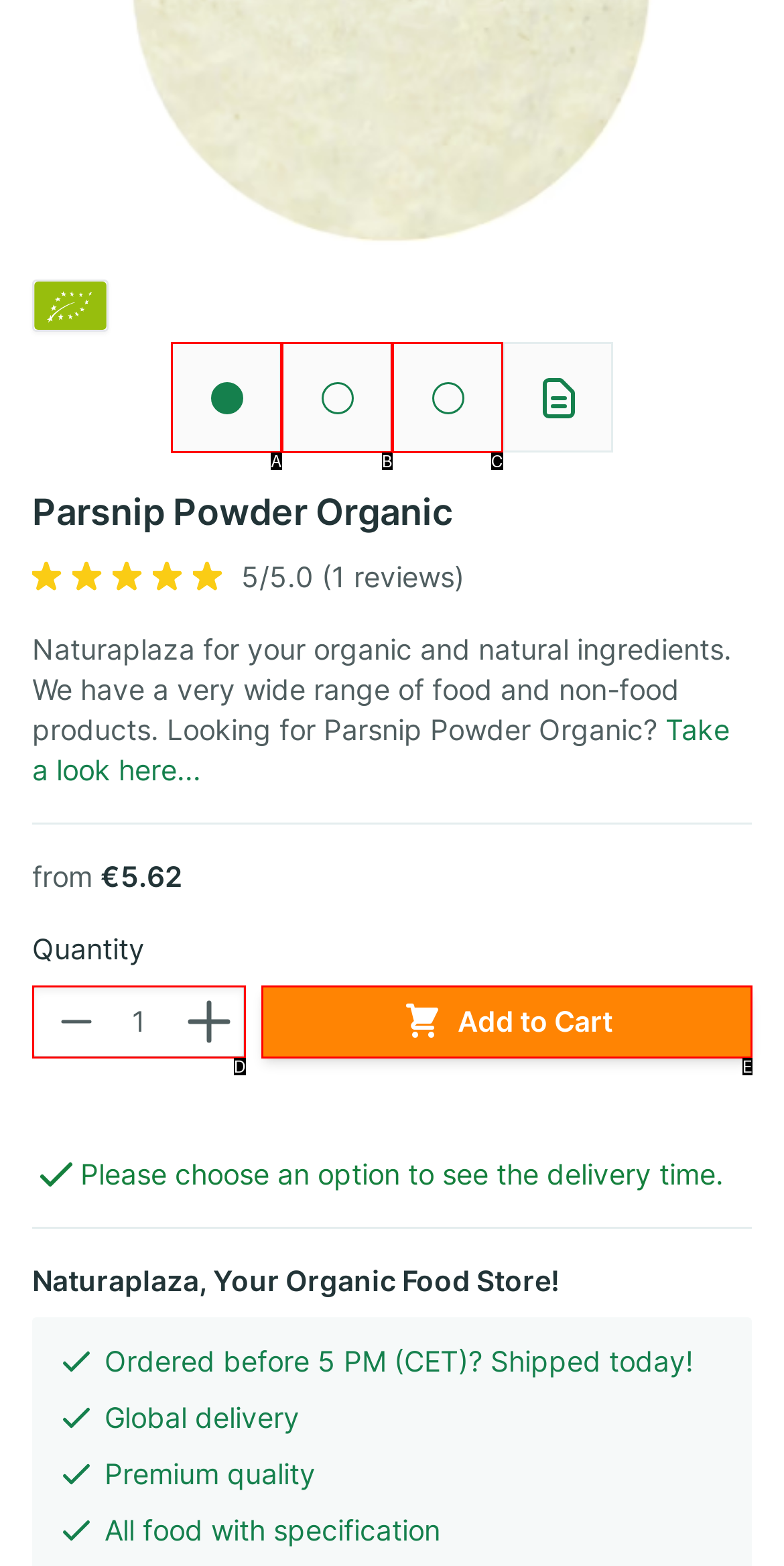Identify the UI element that best fits the description: shopping-cart Add to Cart
Respond with the letter representing the correct option.

E